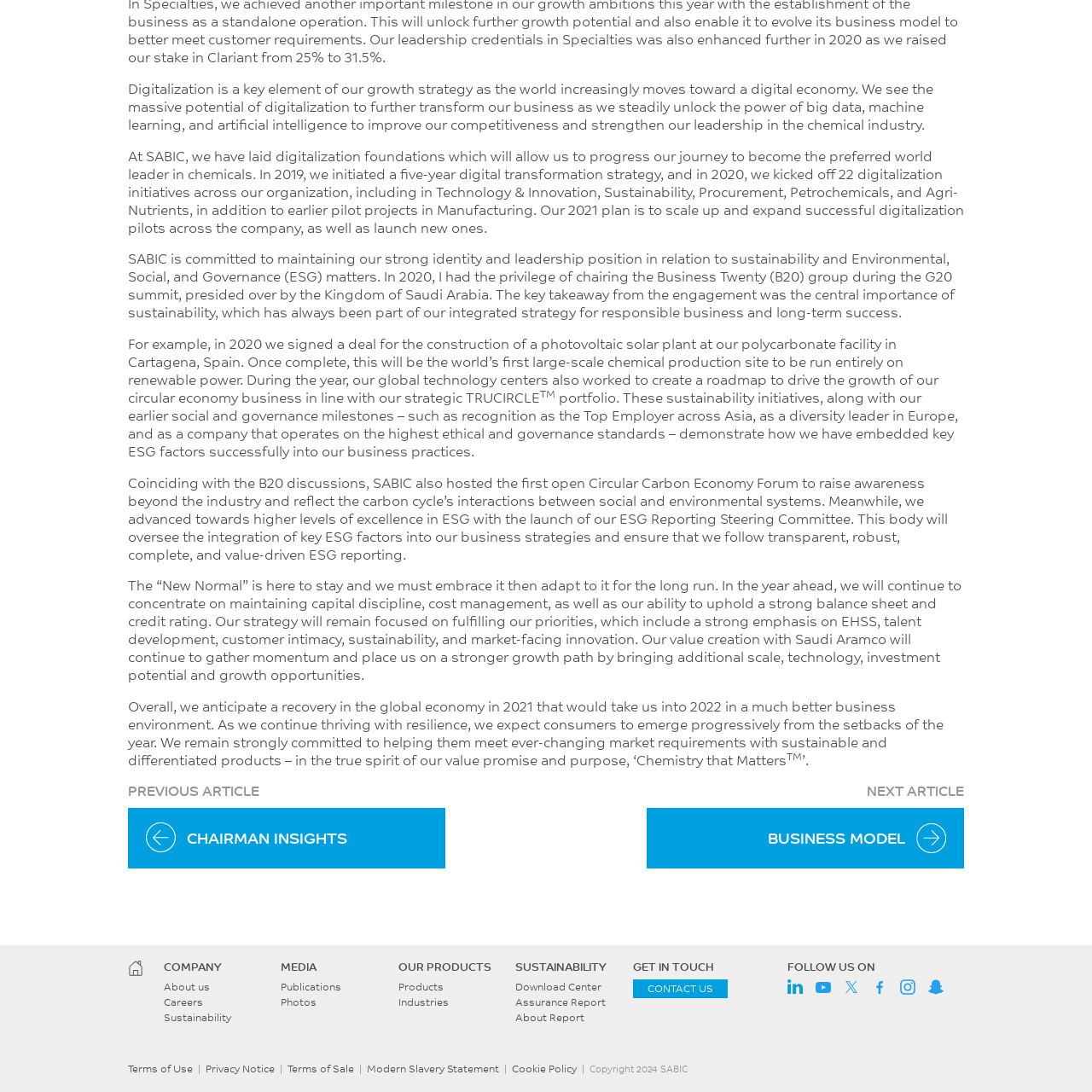Show the bounding box coordinates for the element that needs to be clicked to execute the following instruction: "Learn more about the company". Provide the coordinates in the form of four float numbers between 0 and 1, i.e., [left, top, right, bottom].

[0.15, 0.88, 0.239, 0.892]